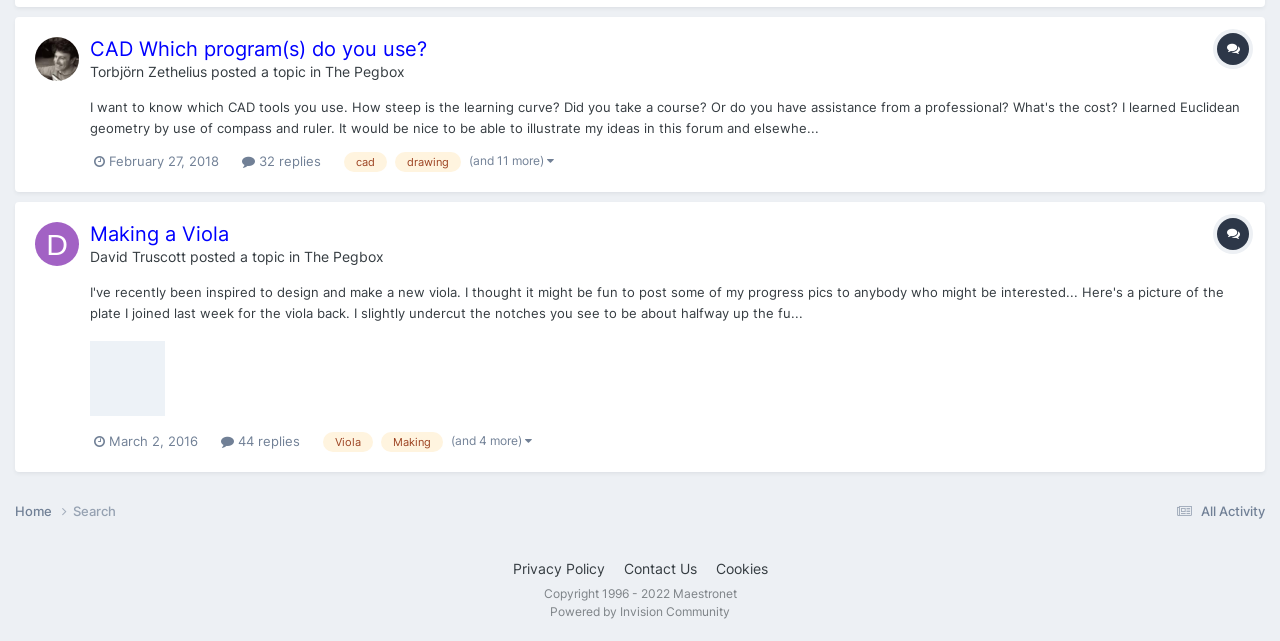Indicate the bounding box coordinates of the clickable region to achieve the following instruction: "Search for topics with keyword 'cad'."

[0.269, 0.237, 0.302, 0.268]